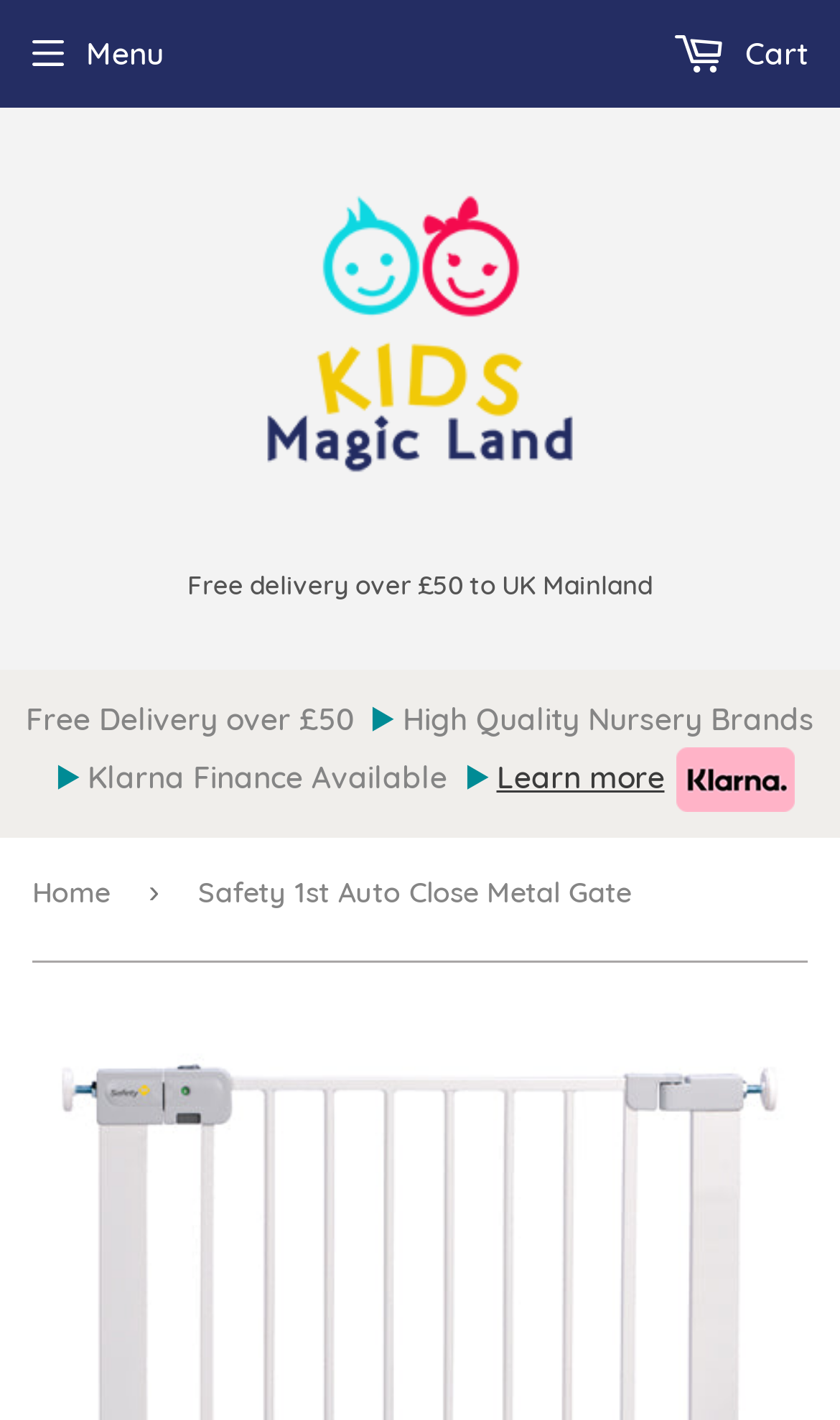Use a single word or phrase to answer the question:
What type of product is being featured?

Safety gate